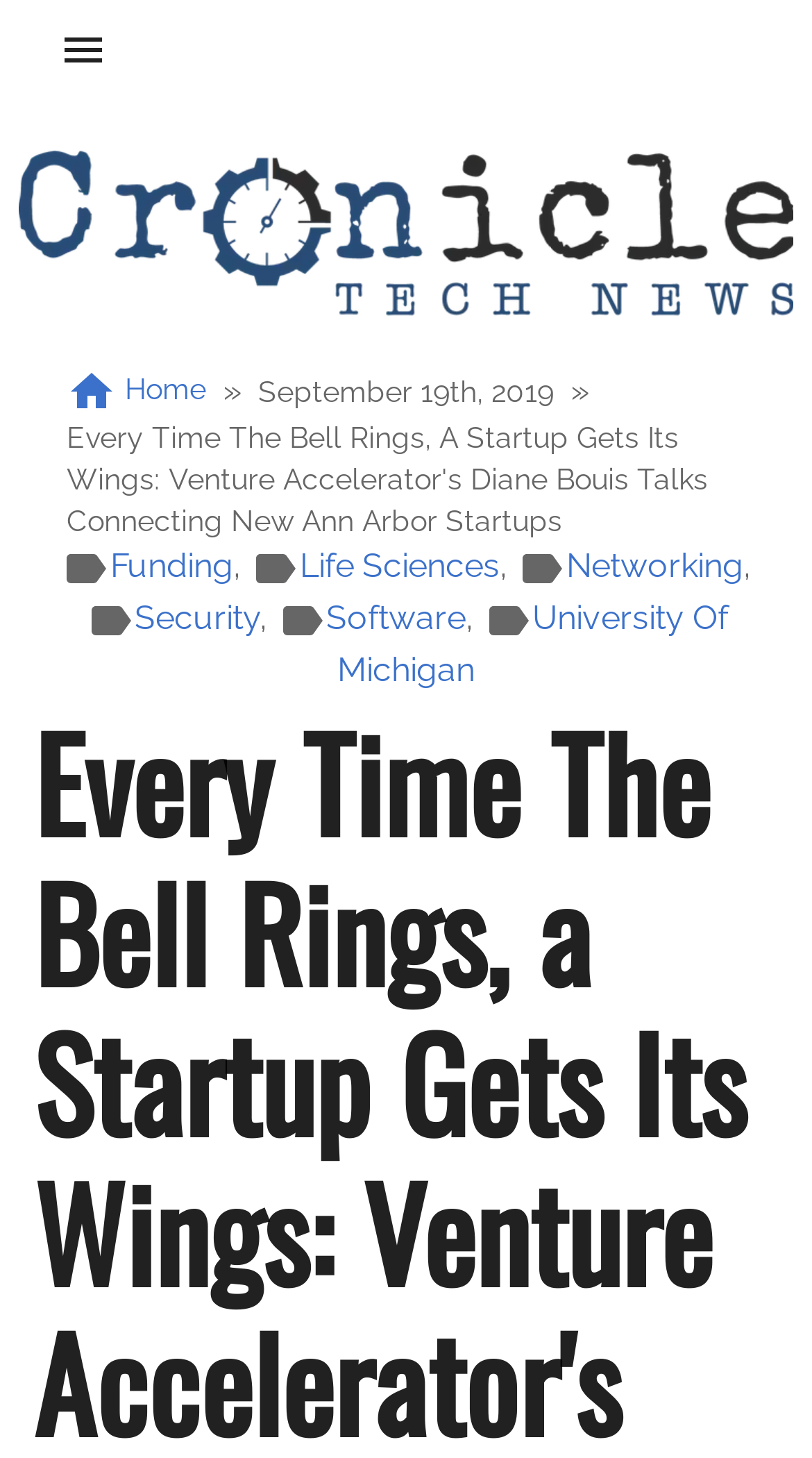Can you determine the bounding box coordinates of the area that needs to be clicked to fulfill the following instruction: "Visit the Cronicle Press homepage"?

[0.023, 0.103, 0.977, 0.217]